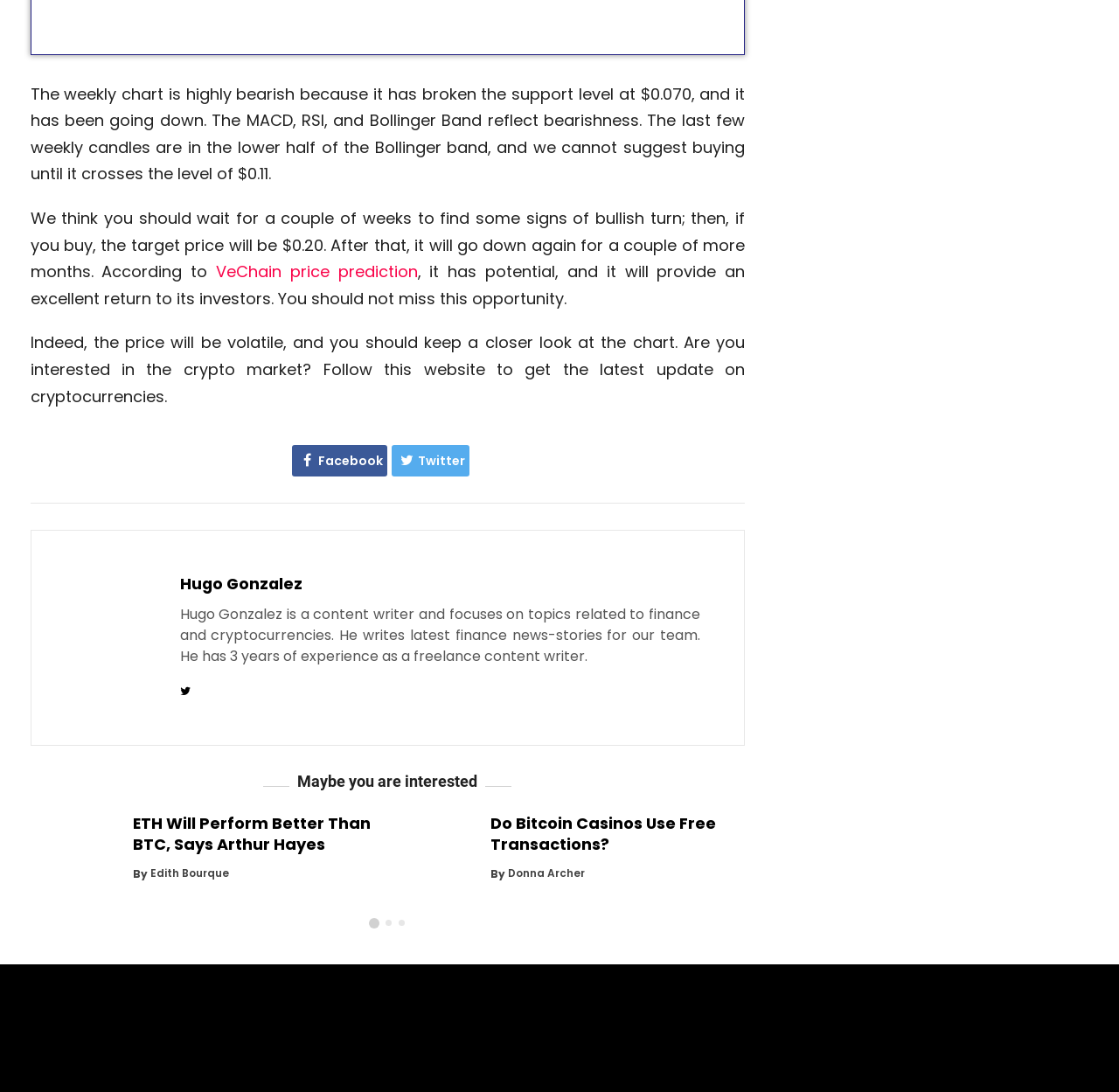What is the predicted target price of VeChain?
Using the picture, provide a one-word or short phrase answer.

$0.20